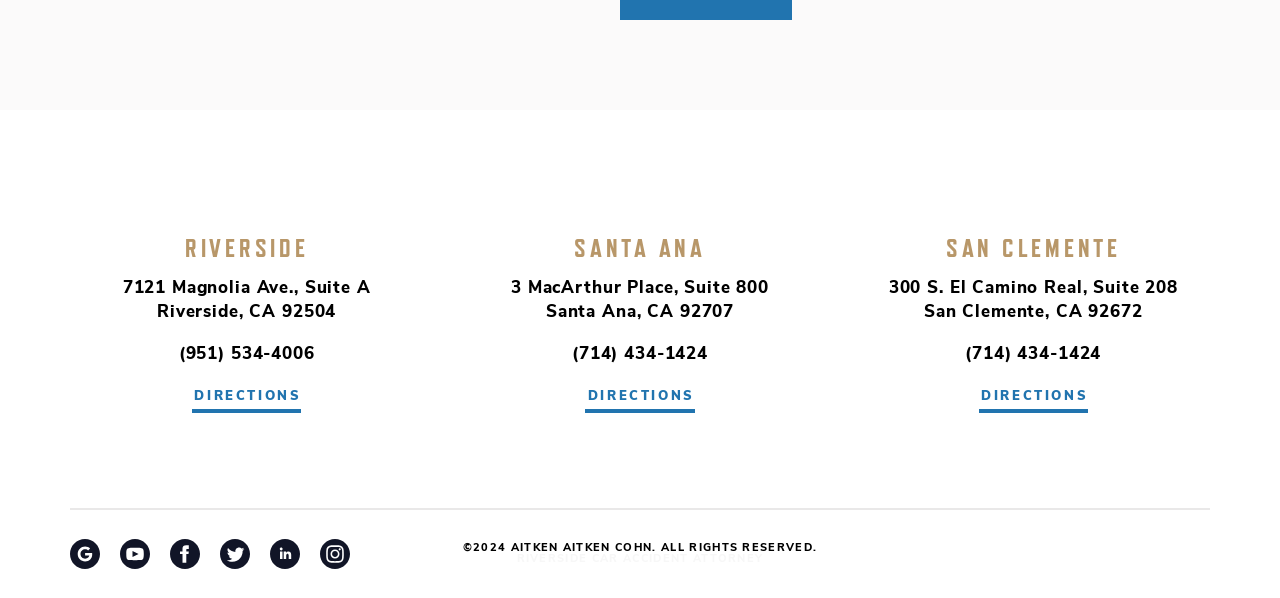Please identify the bounding box coordinates of the clickable area that will allow you to execute the instruction: "Click Riverside location".

[0.144, 0.389, 0.241, 0.439]